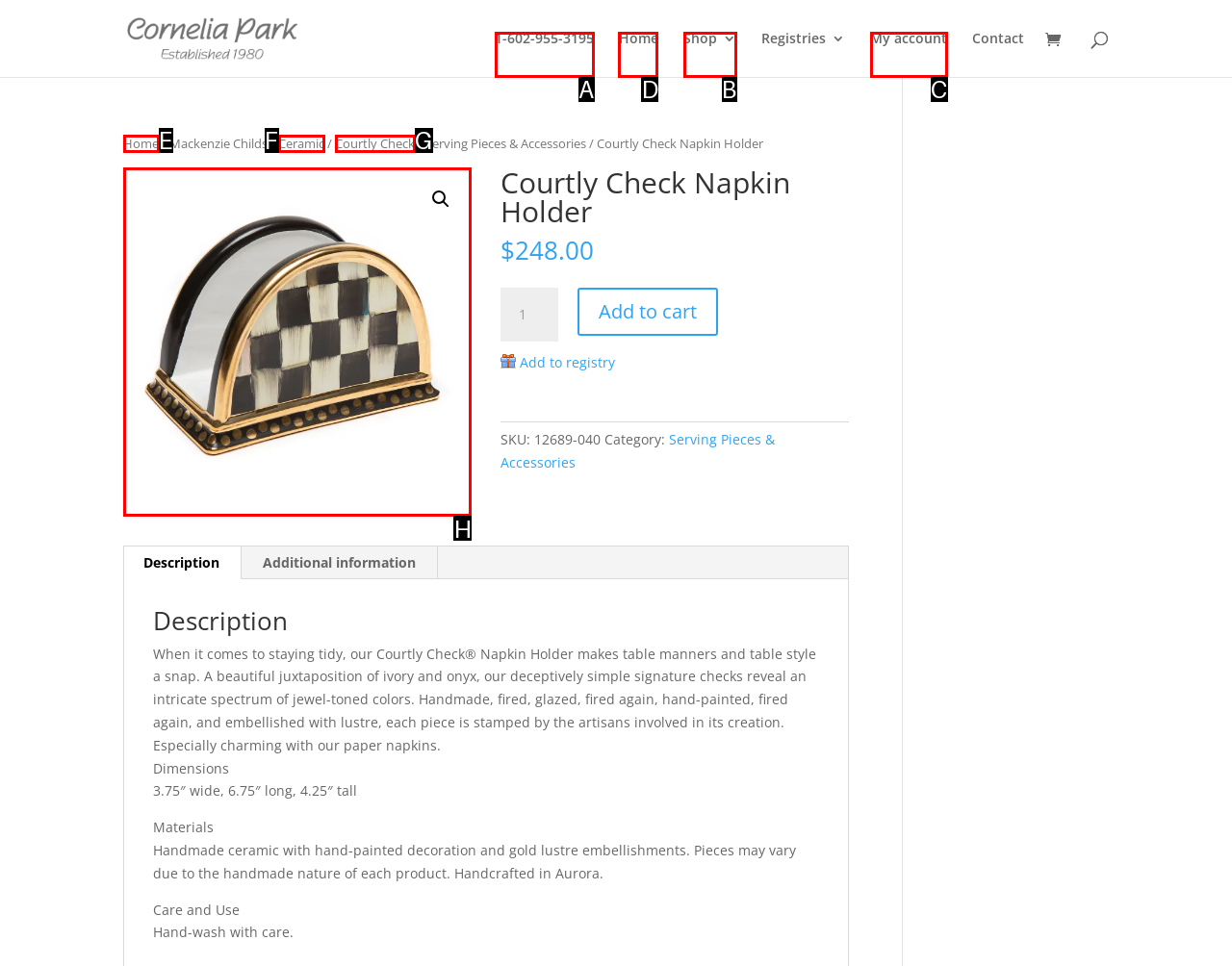Tell me which one HTML element you should click to complete the following task: Click on 'Blog'
Answer with the option's letter from the given choices directly.

None